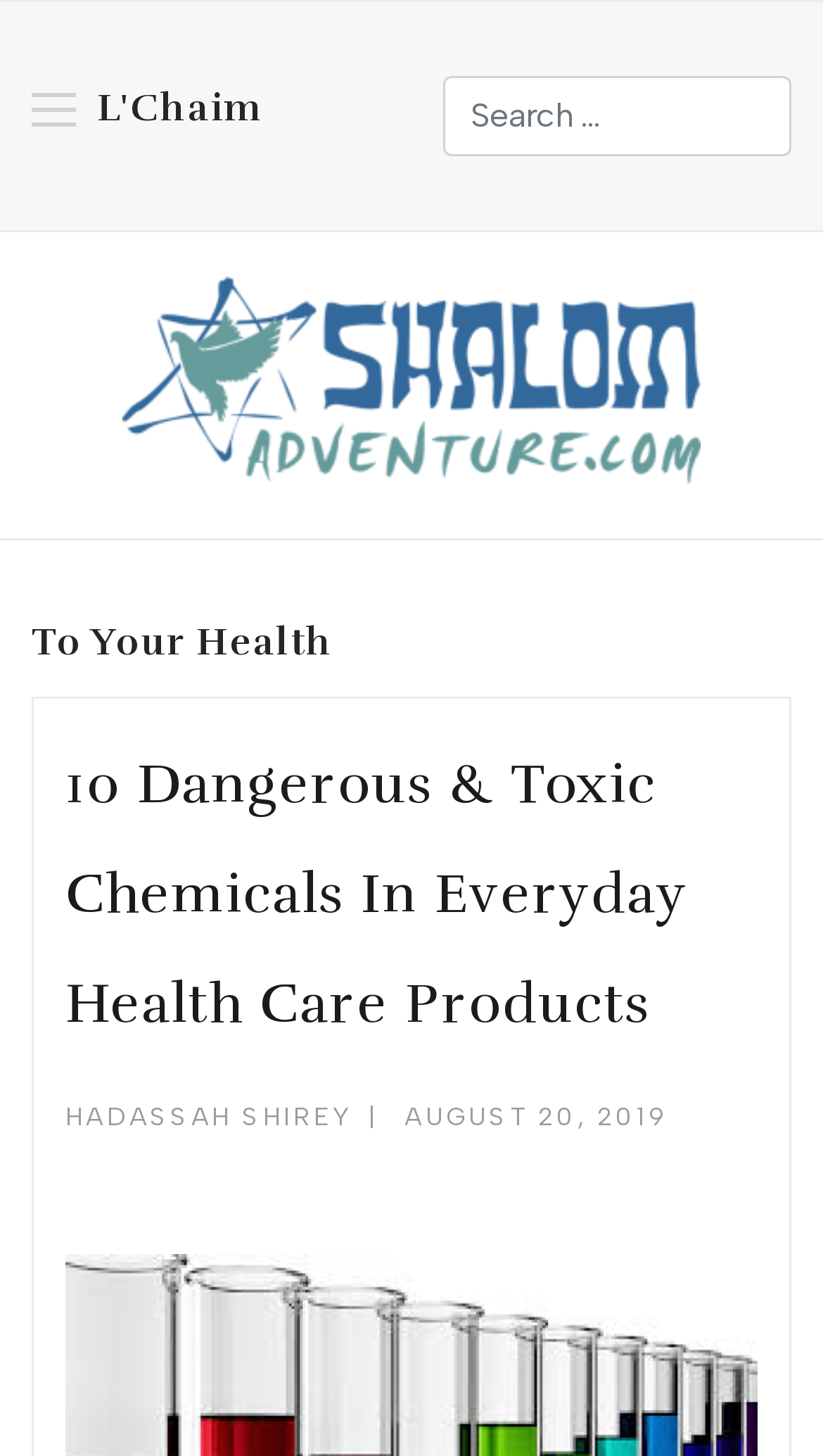Identify the bounding box coordinates for the UI element described by the following text: "alt="Shalom Adventure Magazine"". Provide the coordinates as four float numbers between 0 and 1, in the format [left, top, right, bottom].

[0.148, 0.181, 0.852, 0.341]